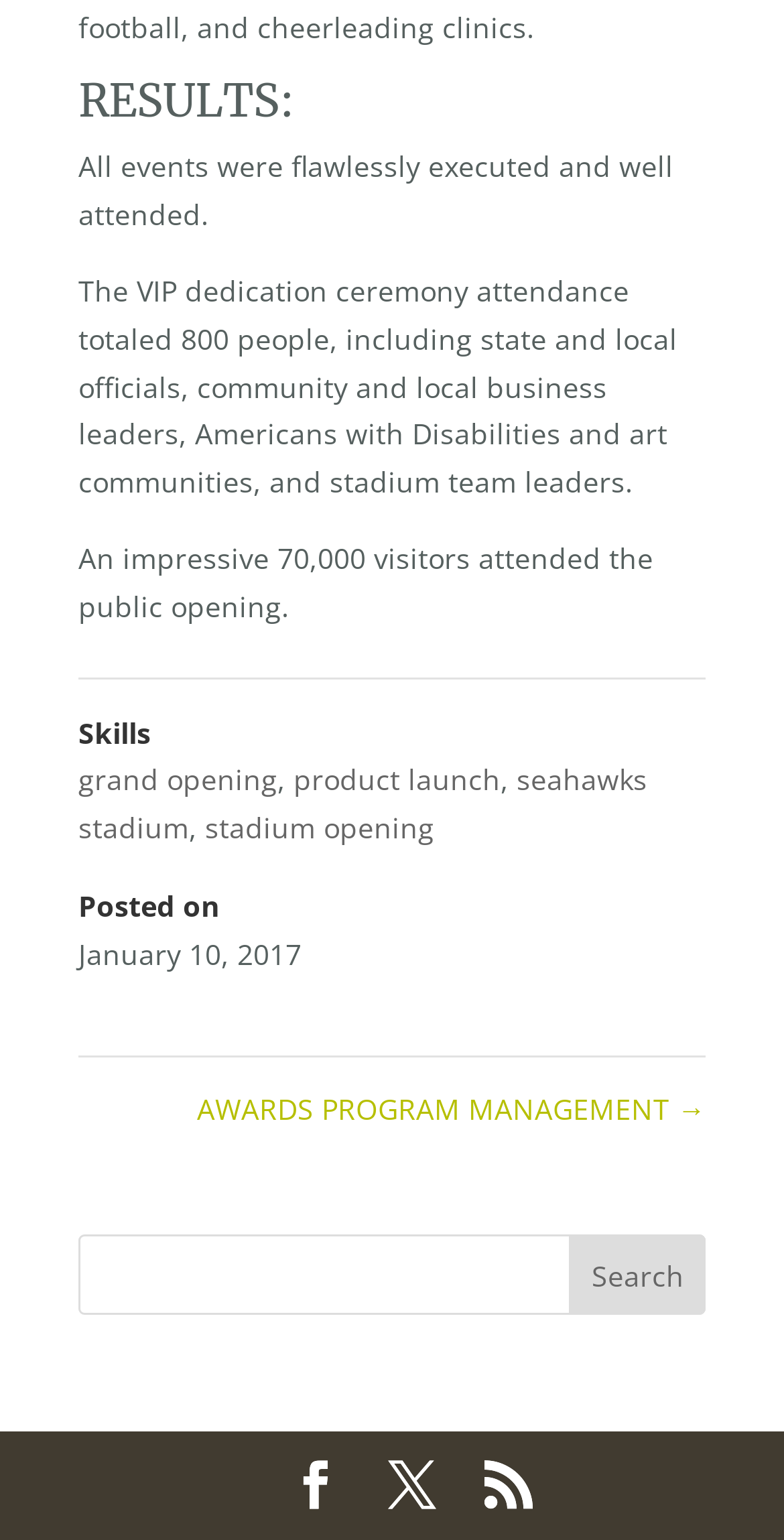Give a concise answer of one word or phrase to the question: 
How many visitors attended the public opening?

70,000